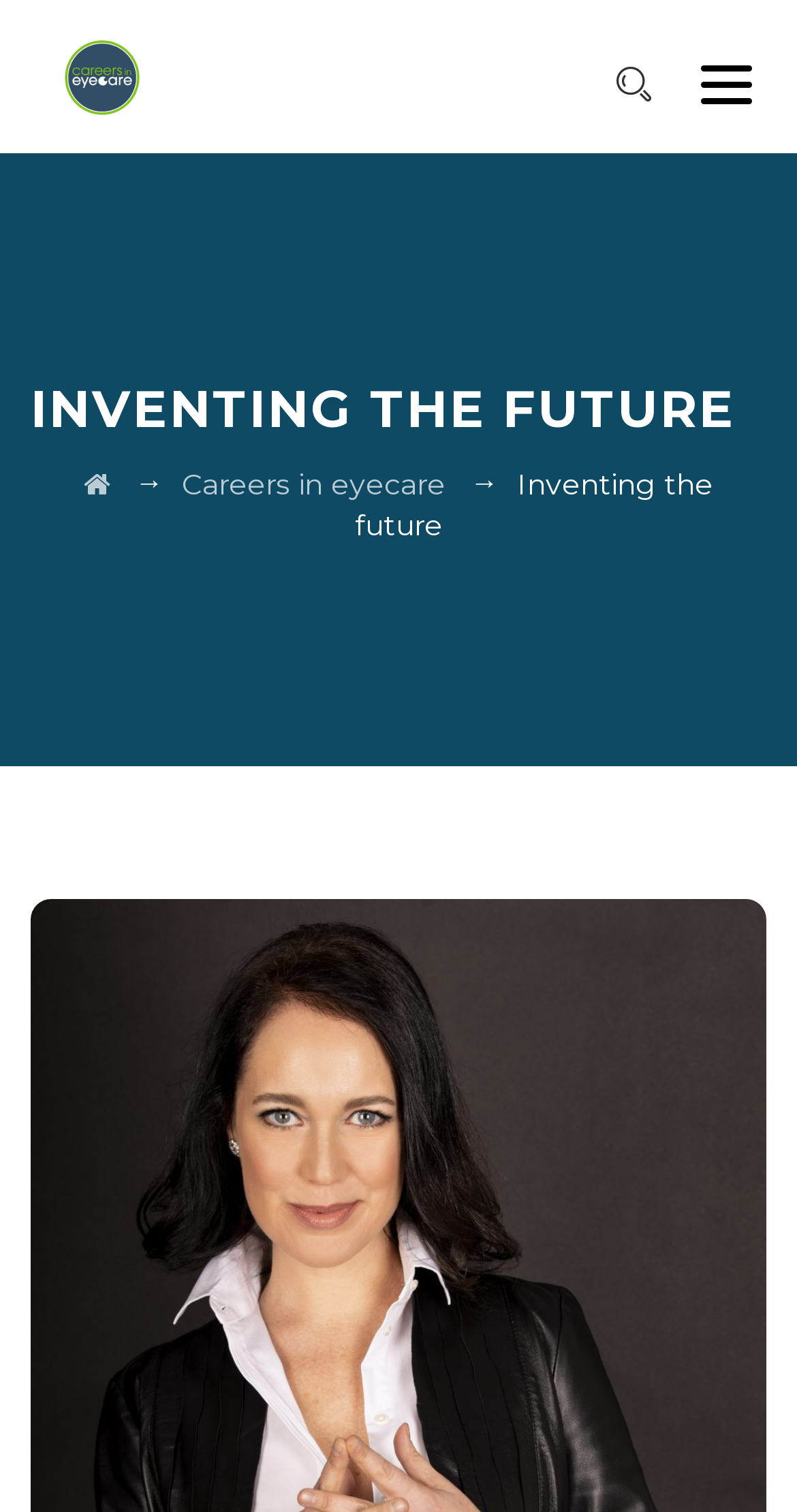How many links are present in the top section?
Using the visual information from the image, give a one-word or short-phrase answer.

2